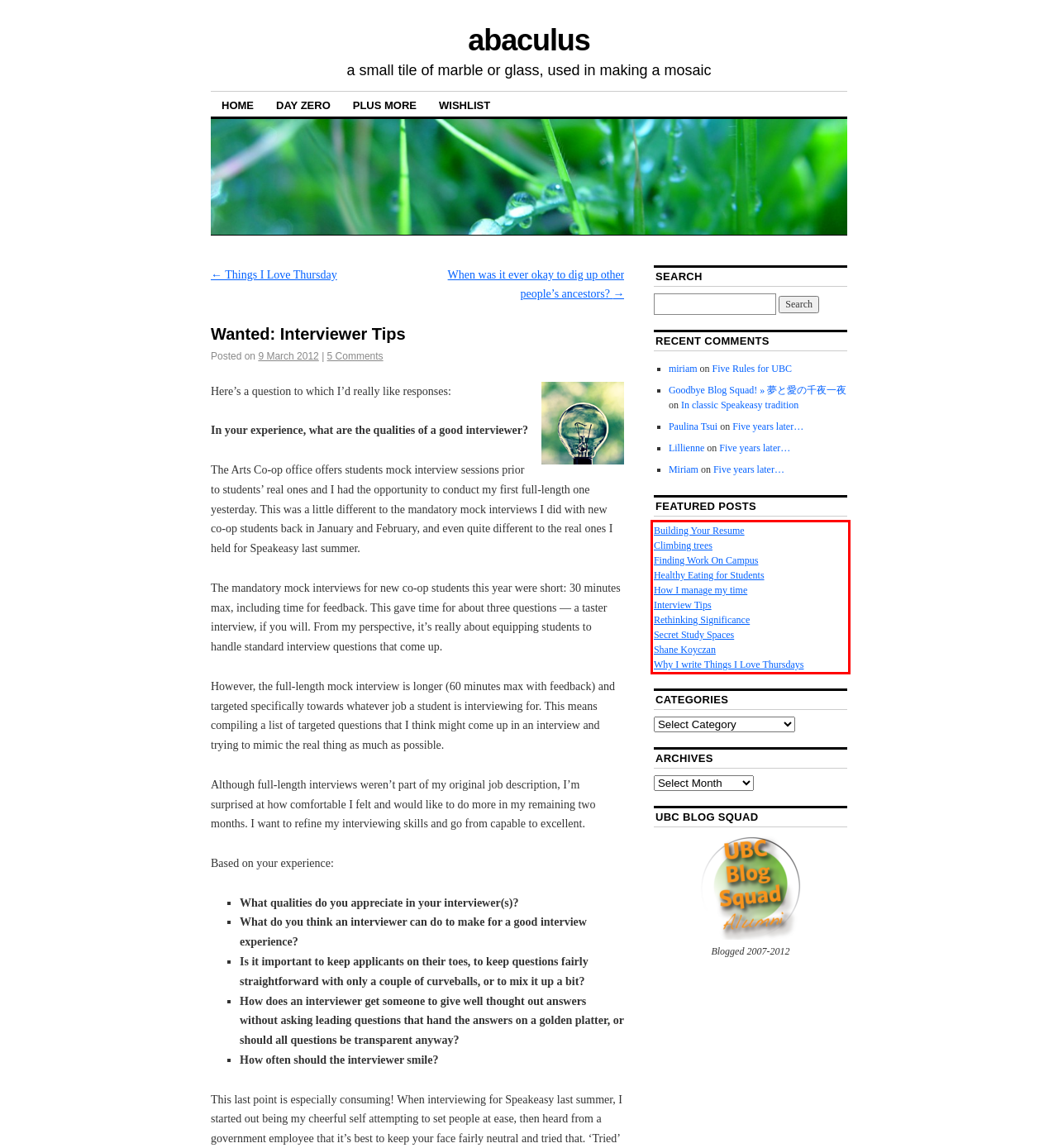Please recognize and transcribe the text located inside the red bounding box in the webpage image.

Building Your Resume Climbing trees Finding Work On Campus Healthy Eating for Students How I manage my time Interview Tips Rethinking Significance Secret Study Spaces Shane Koyczan Why I write Things I Love Thursdays